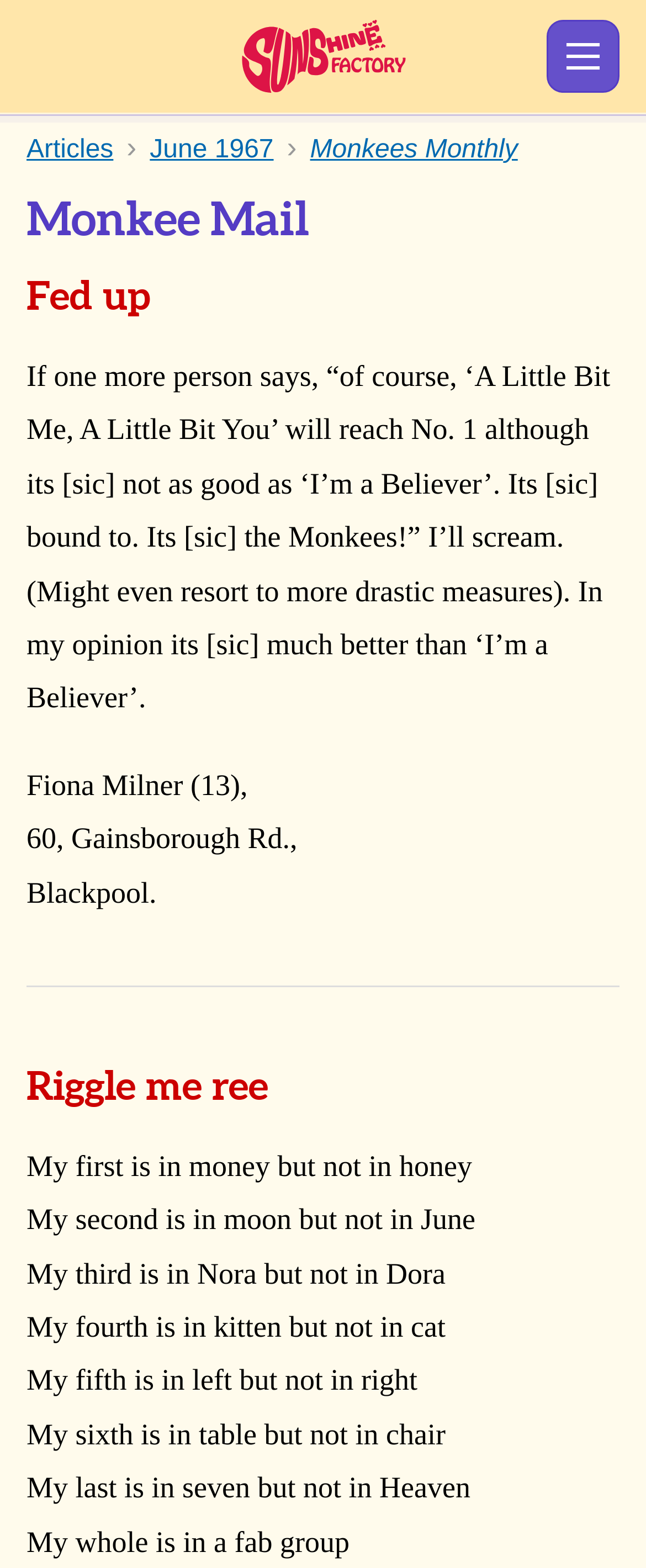Using the description: "Sunshine Factory", identify the bounding box of the corresponding UI element in the screenshot.

[0.373, 0.013, 0.627, 0.059]